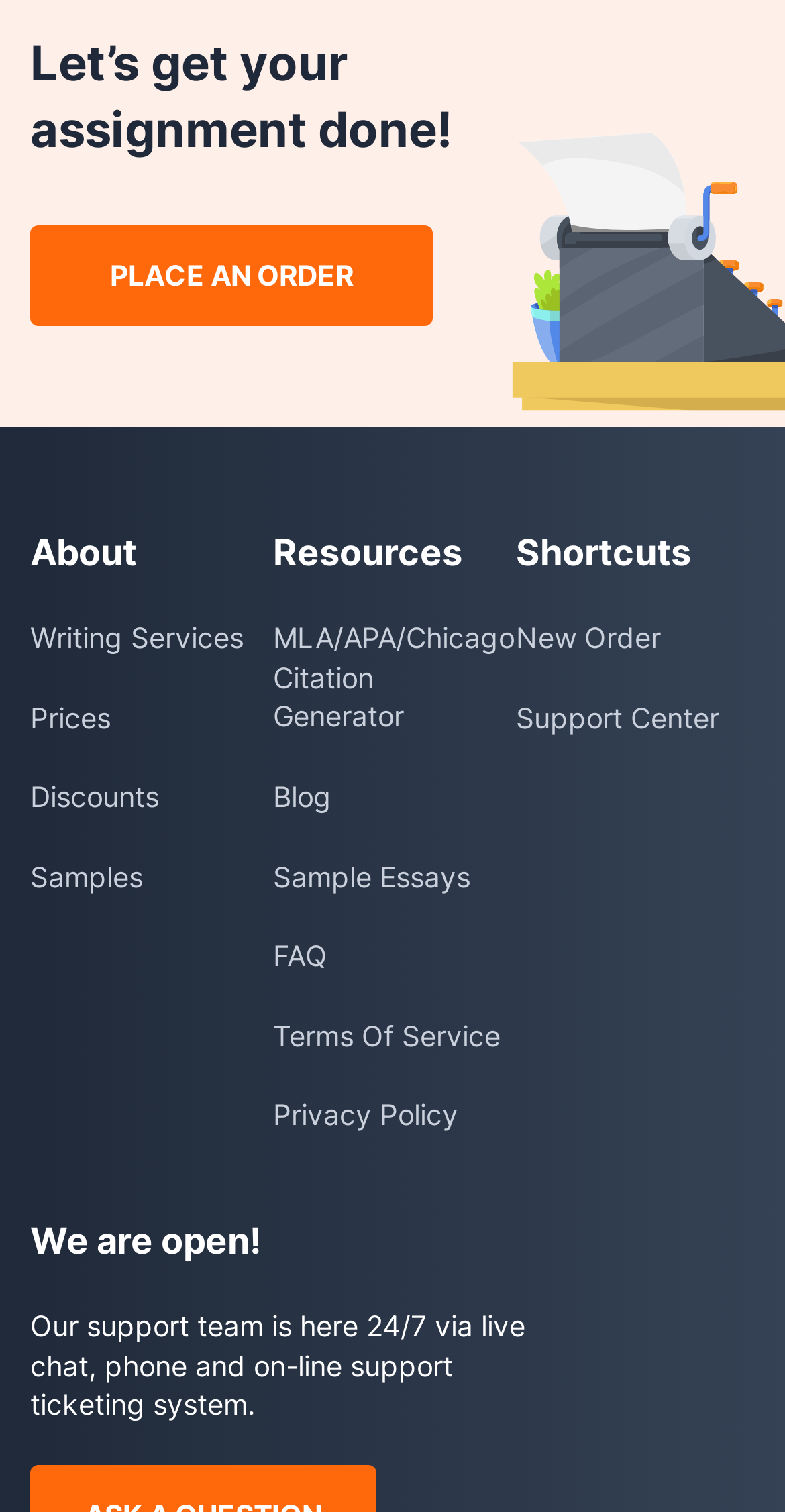Find the bounding box coordinates of the element's region that should be clicked in order to follow the given instruction: "Click on 'PLACE AN ORDER'". The coordinates should consist of four float numbers between 0 and 1, i.e., [left, top, right, bottom].

[0.038, 0.149, 0.551, 0.216]